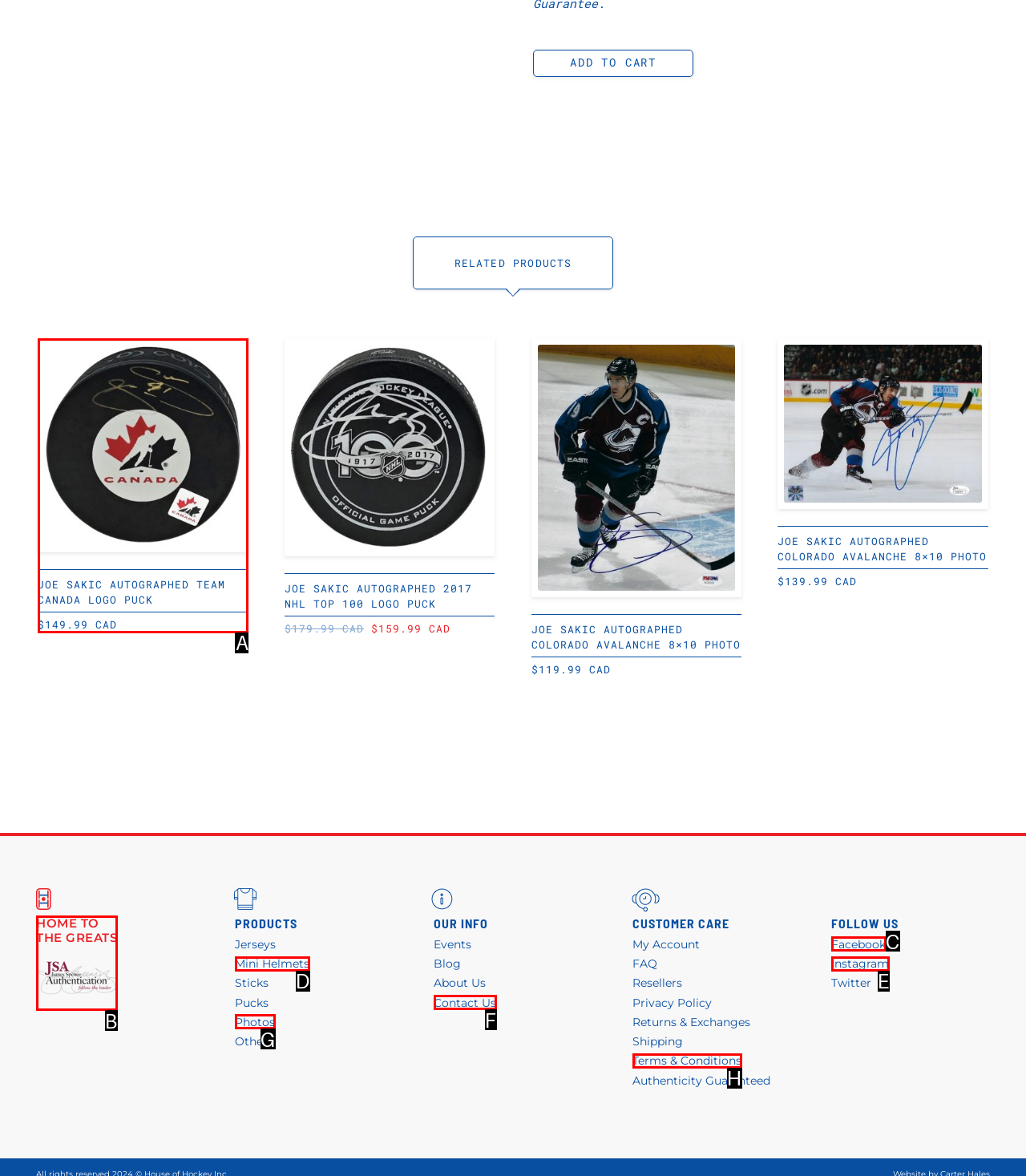Determine the option that aligns with this description: Ariadne
Reply with the option's letter directly.

None